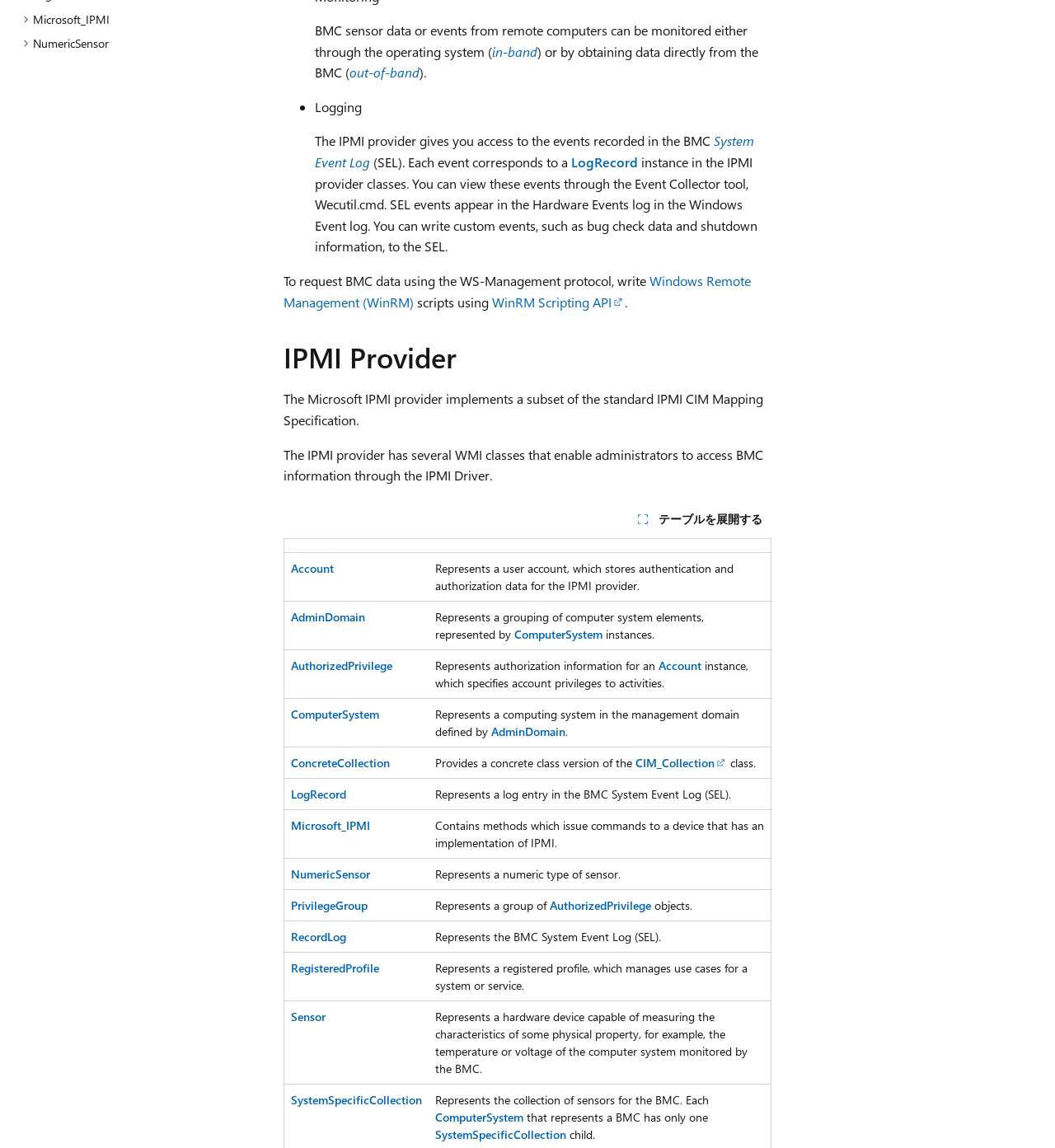Identify the bounding box coordinates of the specific part of the webpage to click to complete this instruction: "Expand the table".

[0.595, 0.441, 0.731, 0.463]